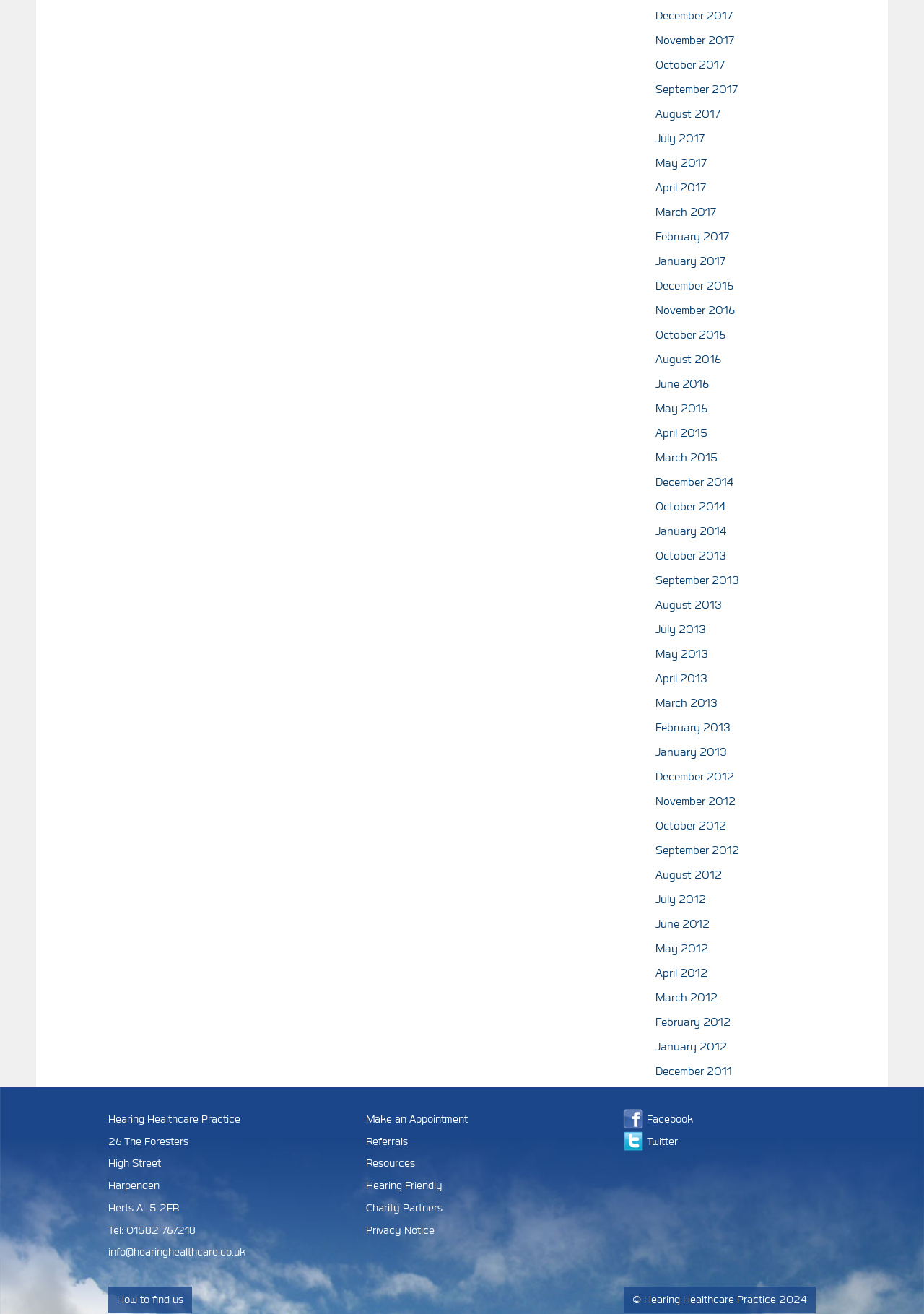Provide a short, one-word or phrase answer to the question below:
What is the name of the healthcare practice?

Hearing Healthcare Practice